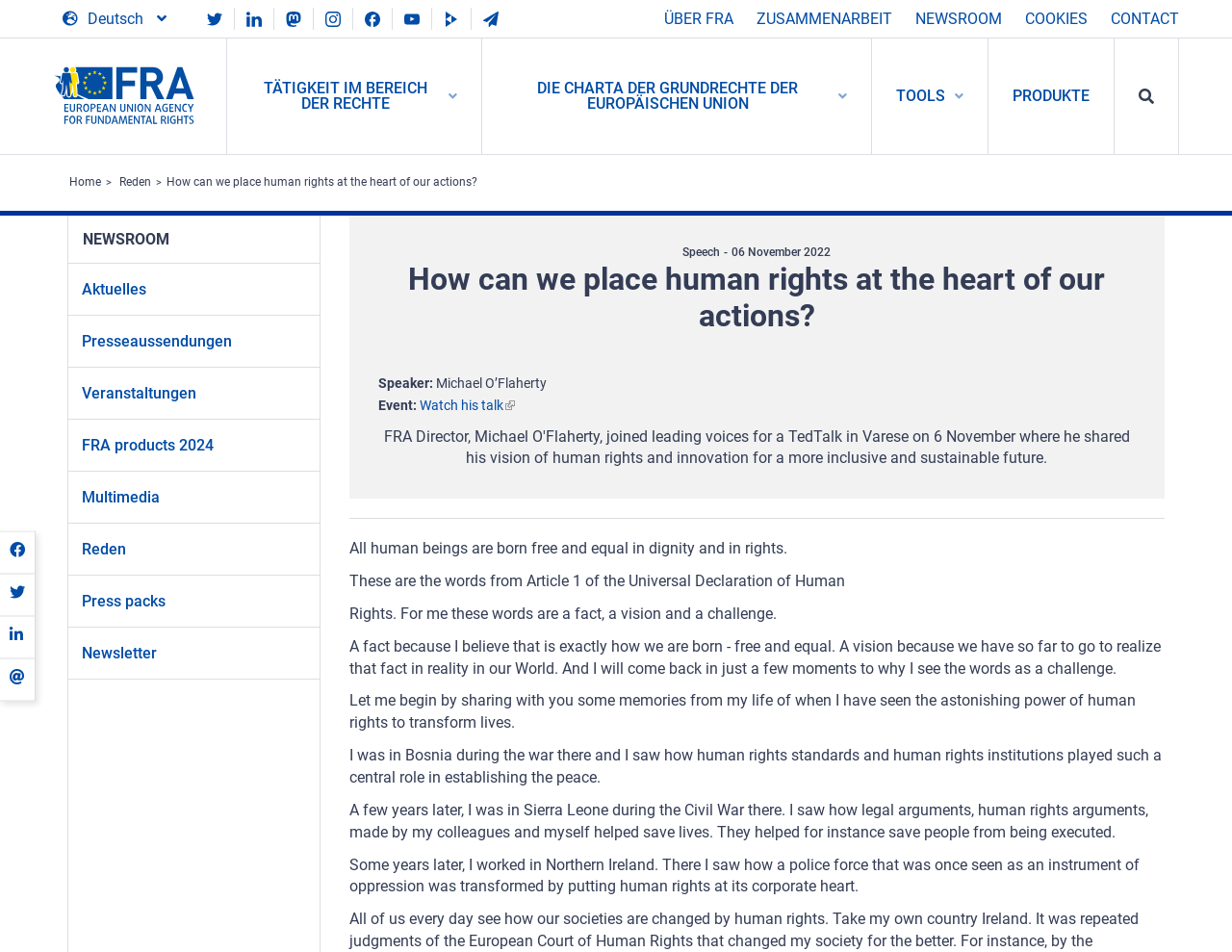Find the bounding box coordinates of the element to click in order to complete this instruction: "Click on the FRA's Twitter channel link". The bounding box coordinates must be four float numbers between 0 and 1, denoted as [left, top, right, bottom].

[0.159, 0.009, 0.19, 0.028]